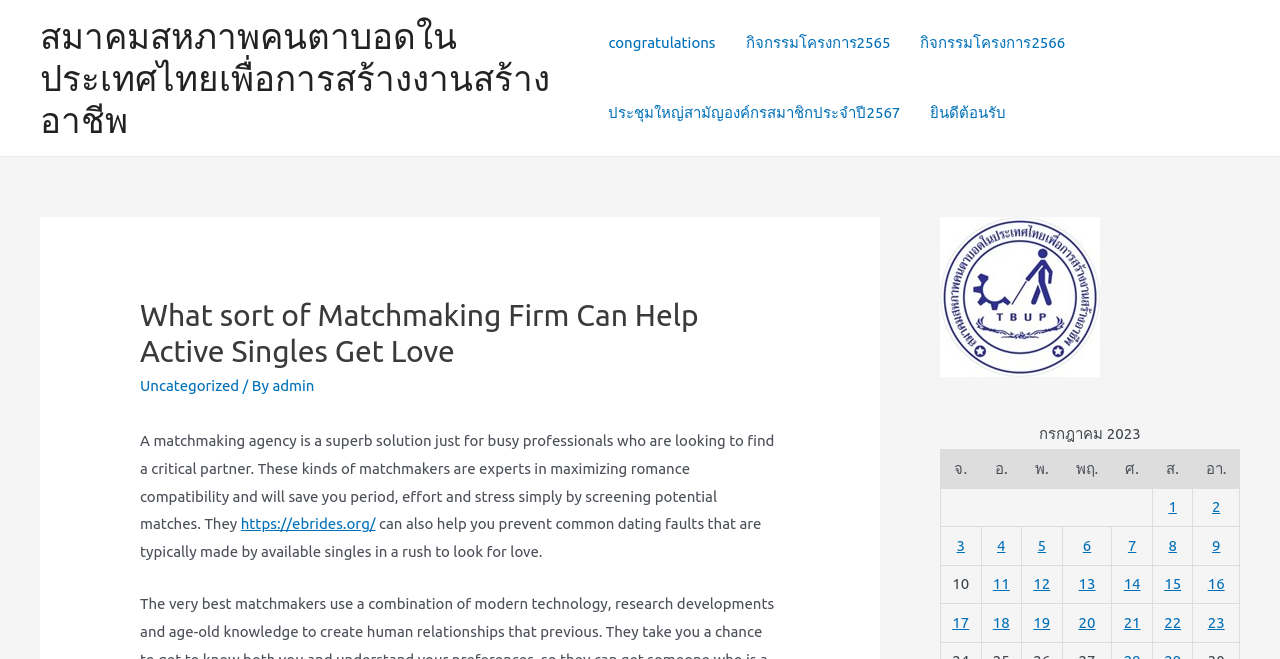Provide a short answer using a single word or phrase for the following question: 
How many columns are in the table?

7